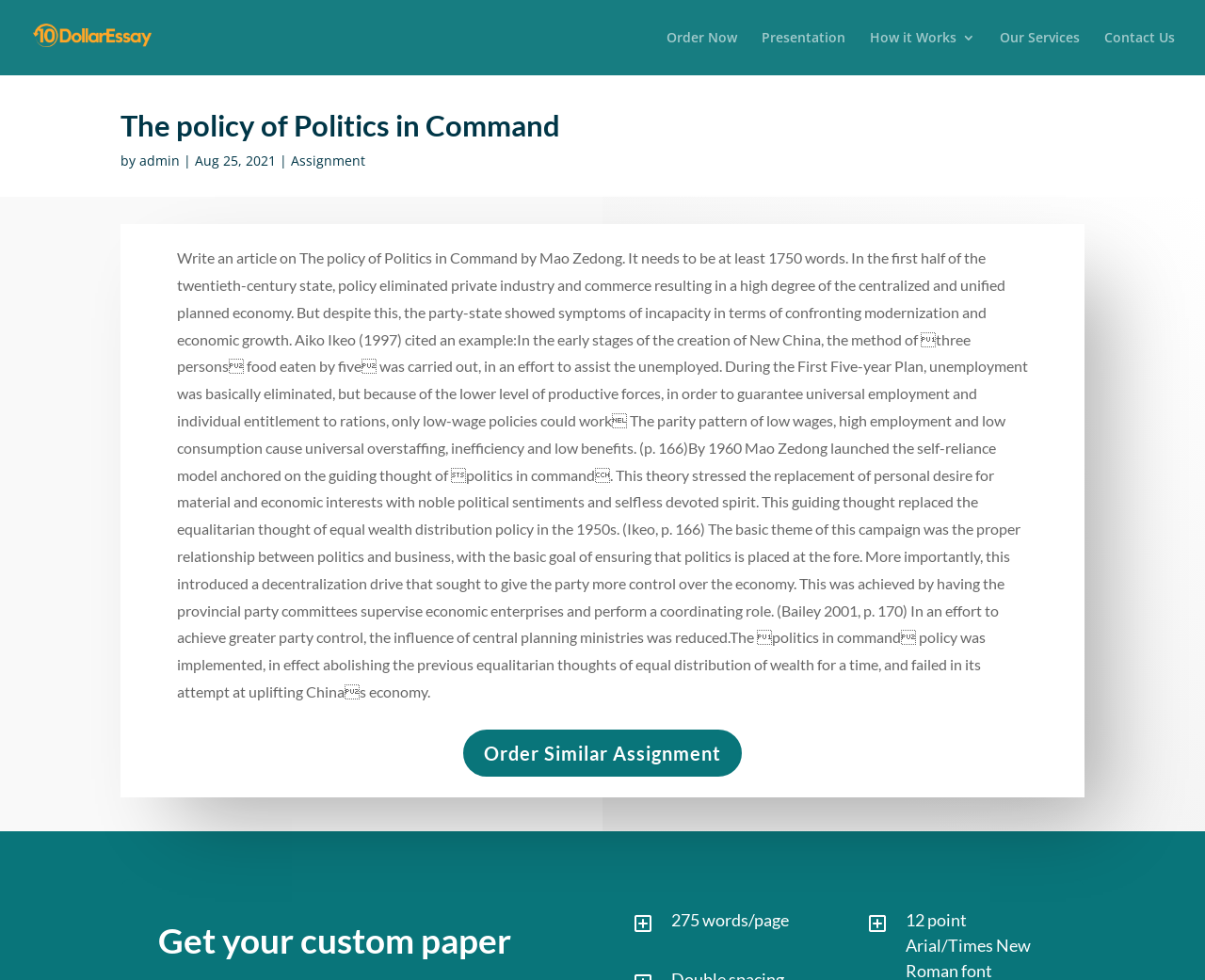Identify the bounding box coordinates of the part that should be clicked to carry out this instruction: "Learn about 'How it Works'".

[0.722, 0.032, 0.809, 0.077]